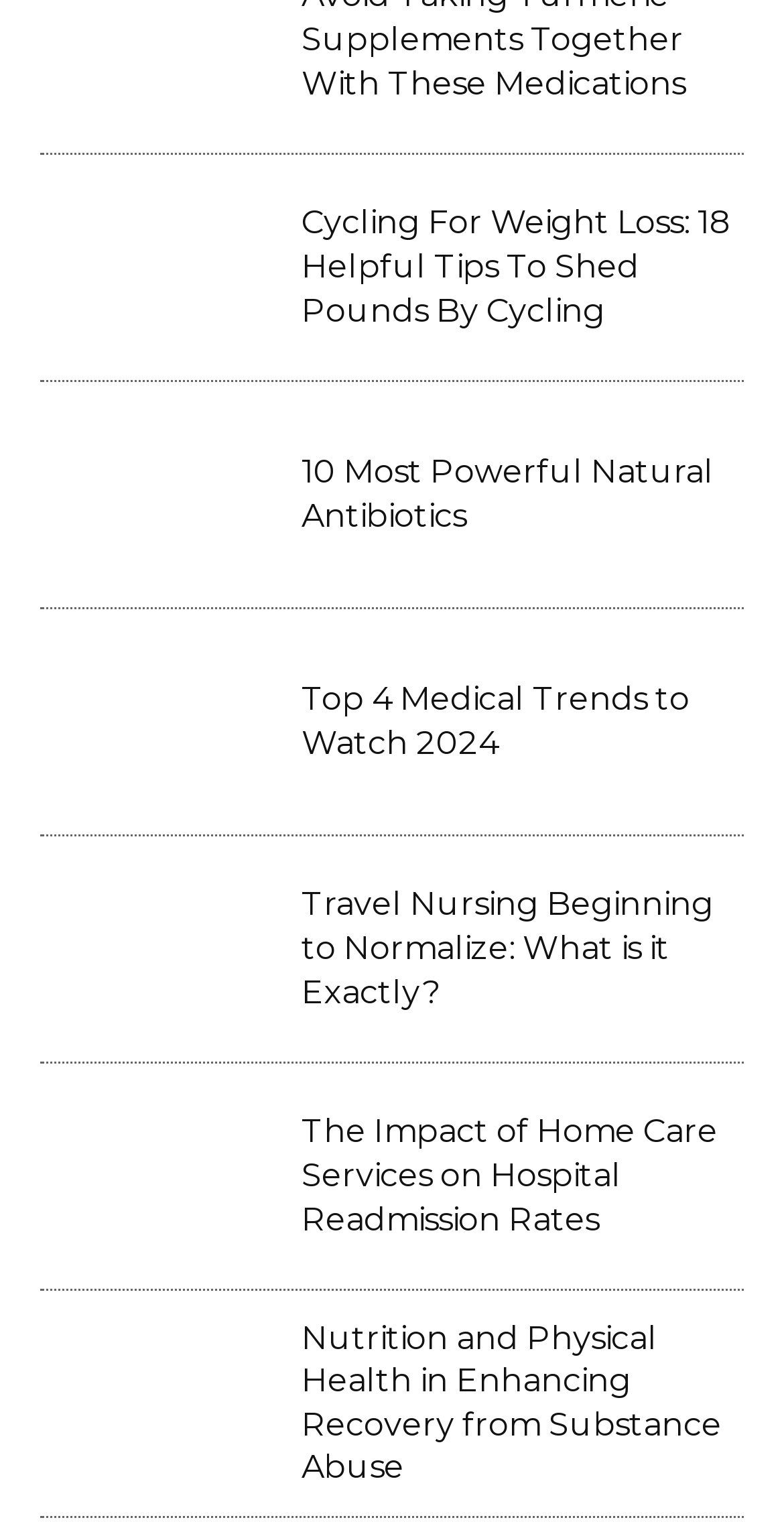Determine the bounding box coordinates of the clickable element to complete this instruction: "Learn about 'Feeding Birds'". Provide the coordinates in the format of four float numbers between 0 and 1, [left, top, right, bottom].

None